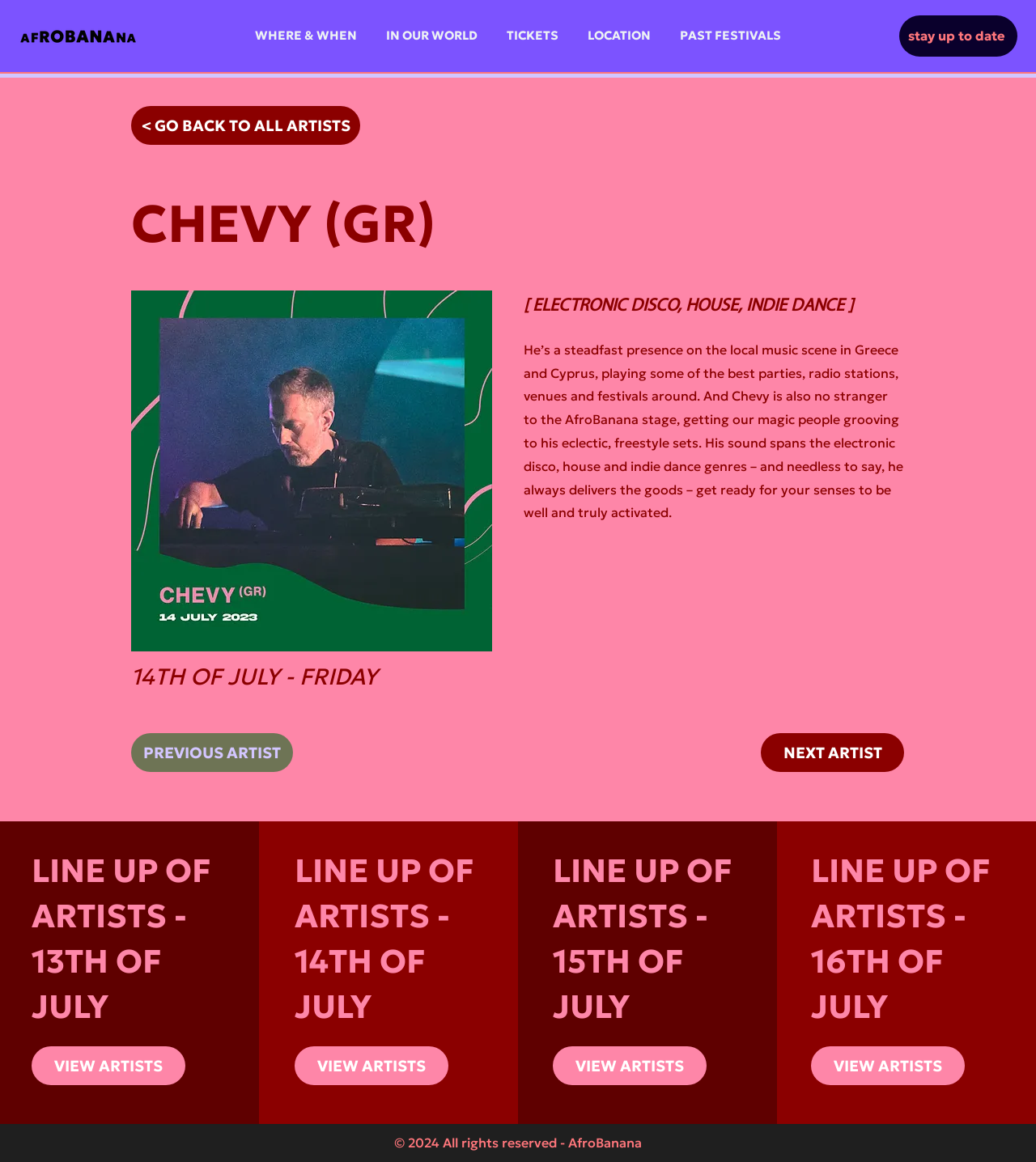Analyze the image and deliver a detailed answer to the question: How many links are there in the navigation menu?

The number of links in the navigation menu can be counted by looking at the link elements within the navigation element, which are 'WHERE & WHEN', 'IN OUR WORLD', 'TICKETS', 'LOCATION', and 'PAST FESTIVALS'.